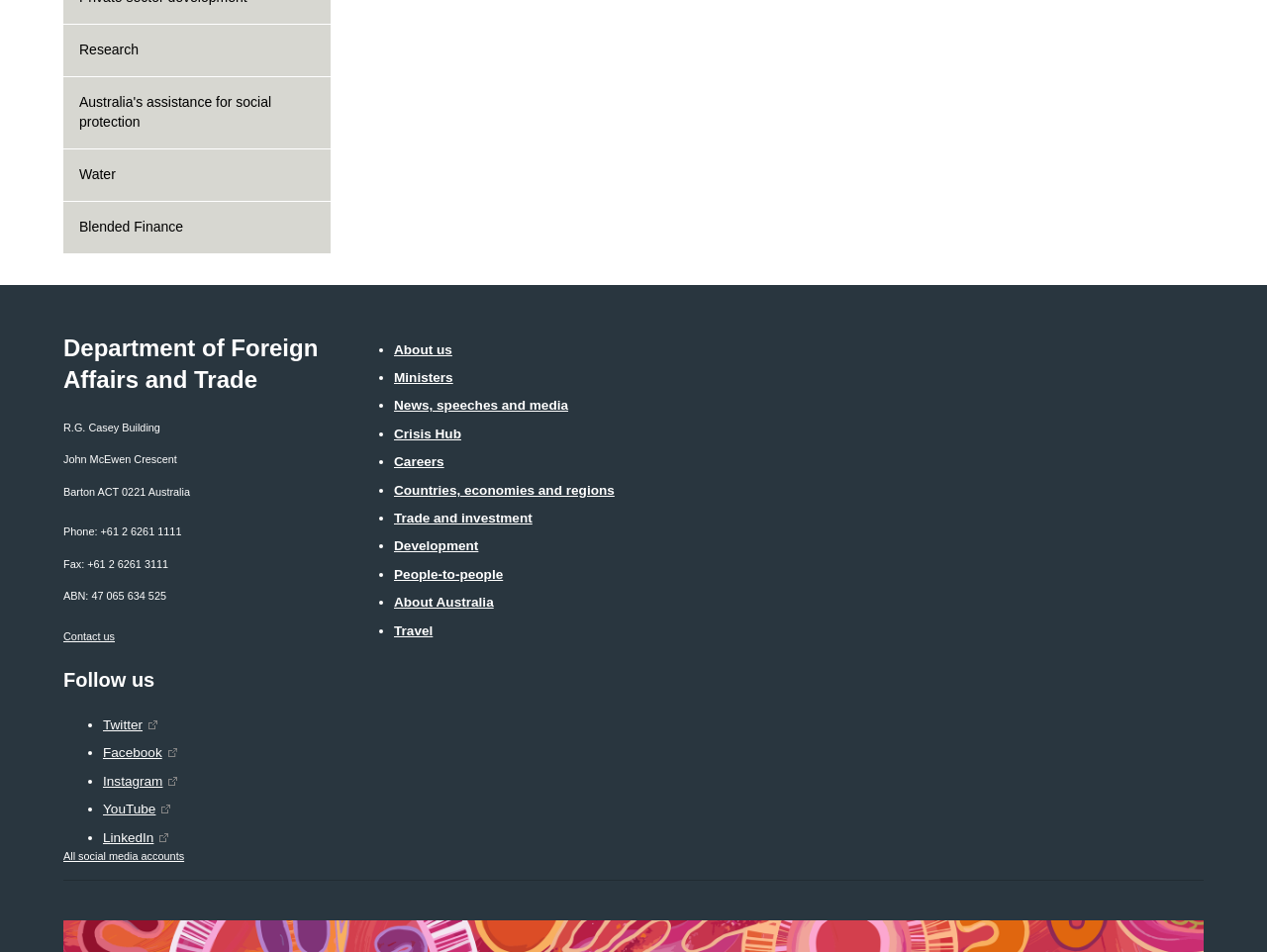Reply to the question with a single word or phrase:
What is the name of the building where the Department of Foreign Affairs and Trade is located?

R.G. Casey Building